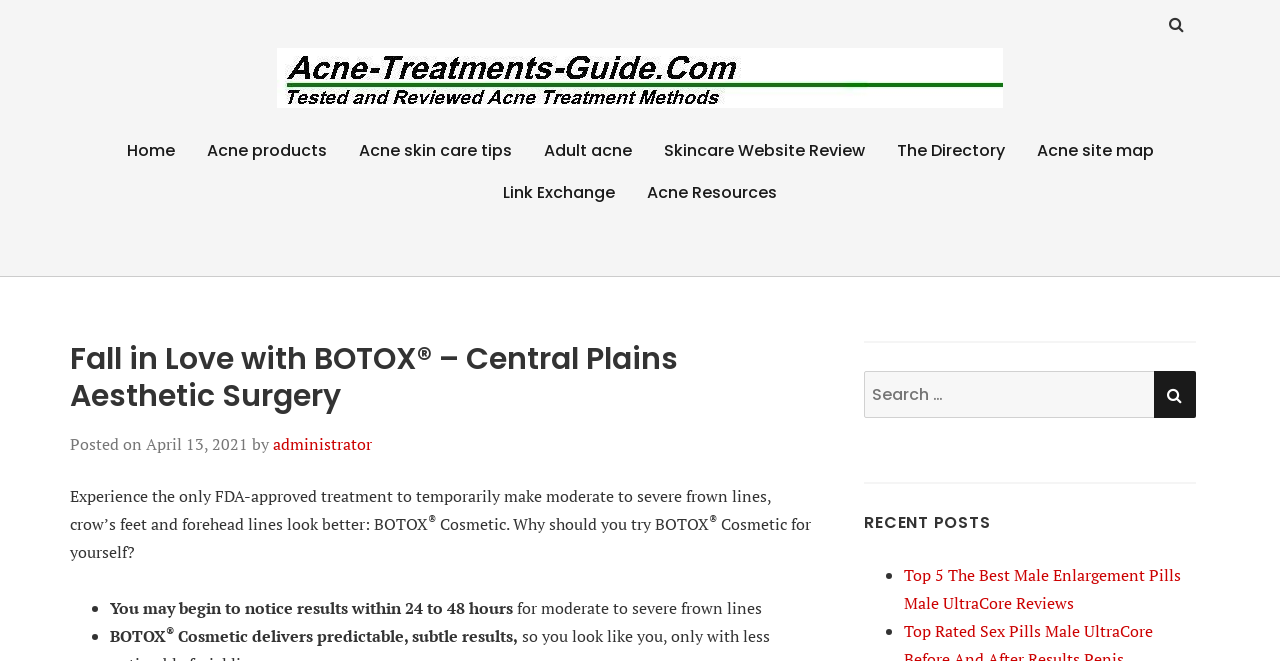Determine the bounding box coordinates for the UI element with the following description: "Acne skin care tips". The coordinates should be four float numbers between 0 and 1, represented as [left, top, right, bottom].

[0.269, 0.195, 0.411, 0.259]